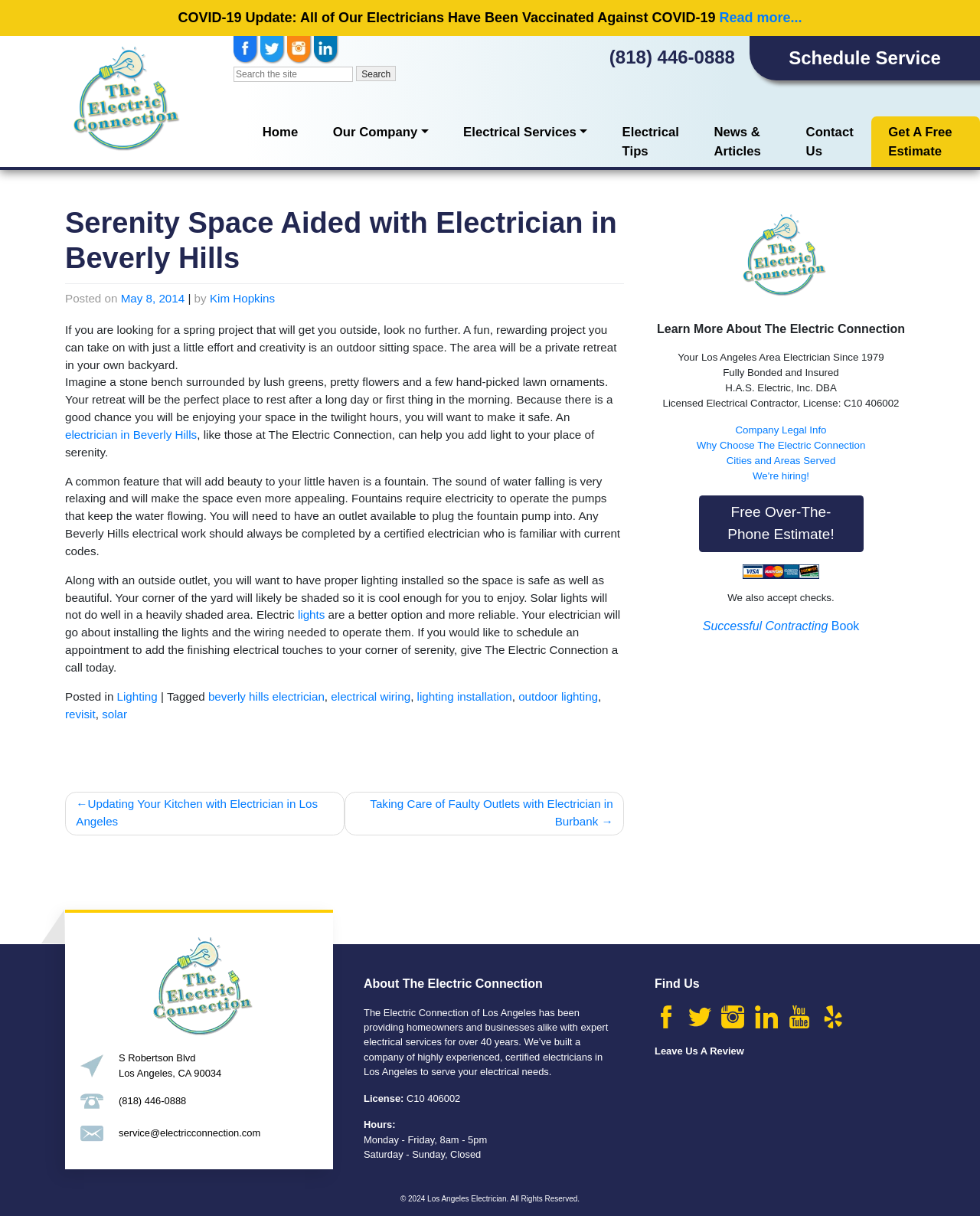What type of lighting is recommended for a shaded area?
Provide a comprehensive and detailed answer to the question.

I found the answer by reading the static text 'Solar lights will not do well in a heavily shaded area. Electric lights are a better option and more reliable.' located in the article section of the webpage.